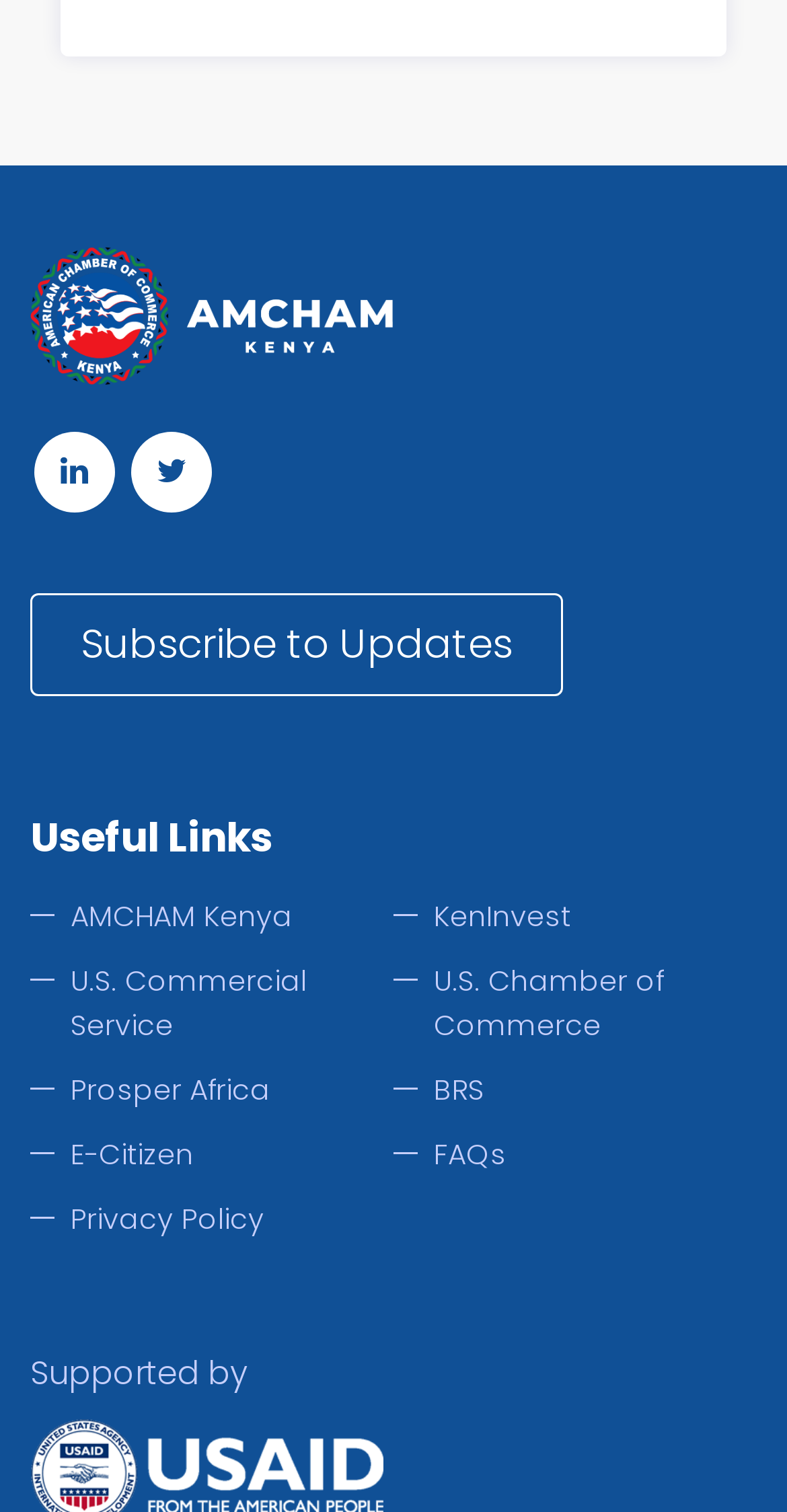Please provide a short answer using a single word or phrase for the question:
What is the last link under 'Useful Links'?

FAQs